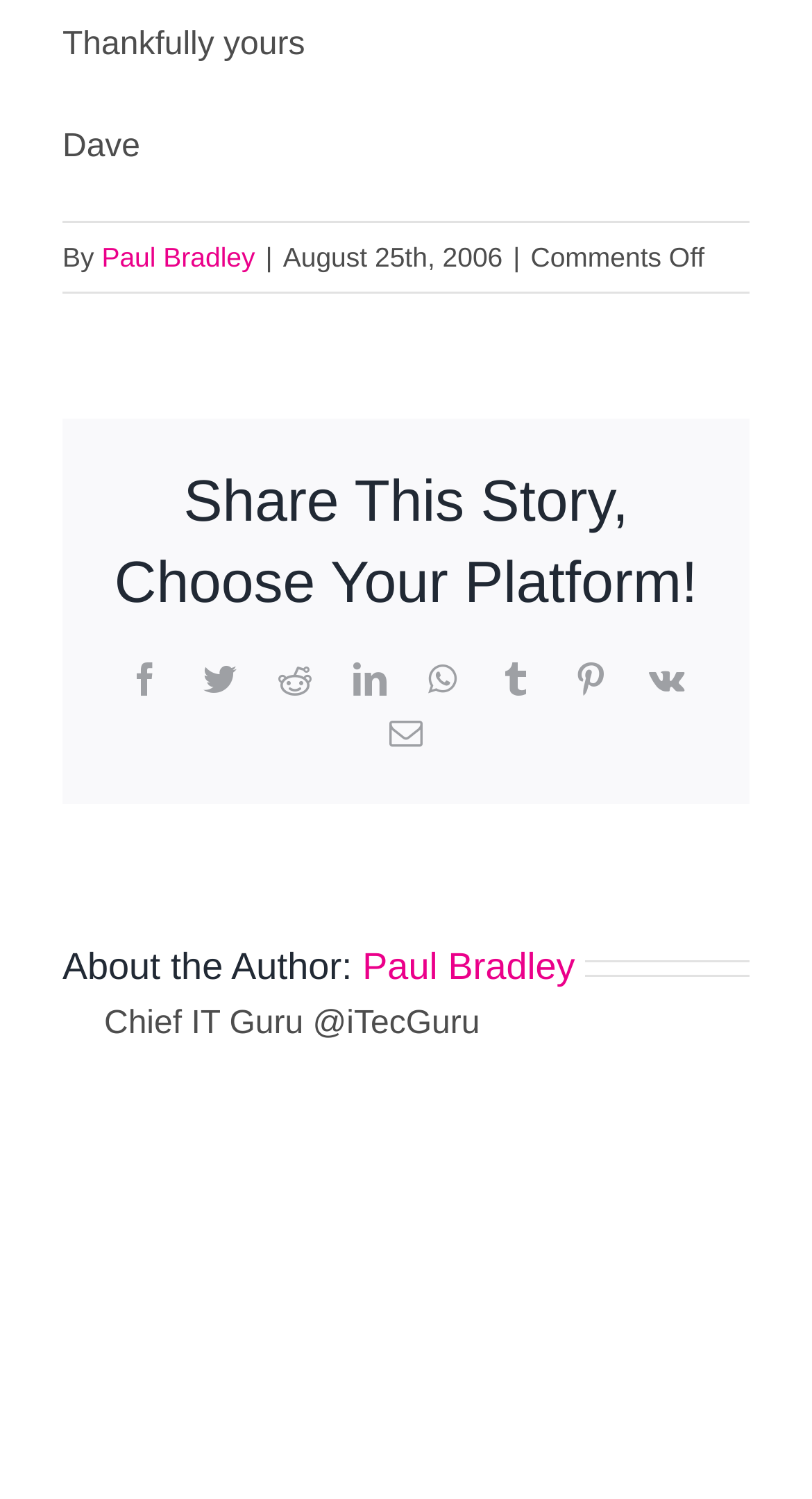Locate the bounding box coordinates of the clickable area needed to fulfill the instruction: "Email this story".

[0.479, 0.477, 0.521, 0.5]